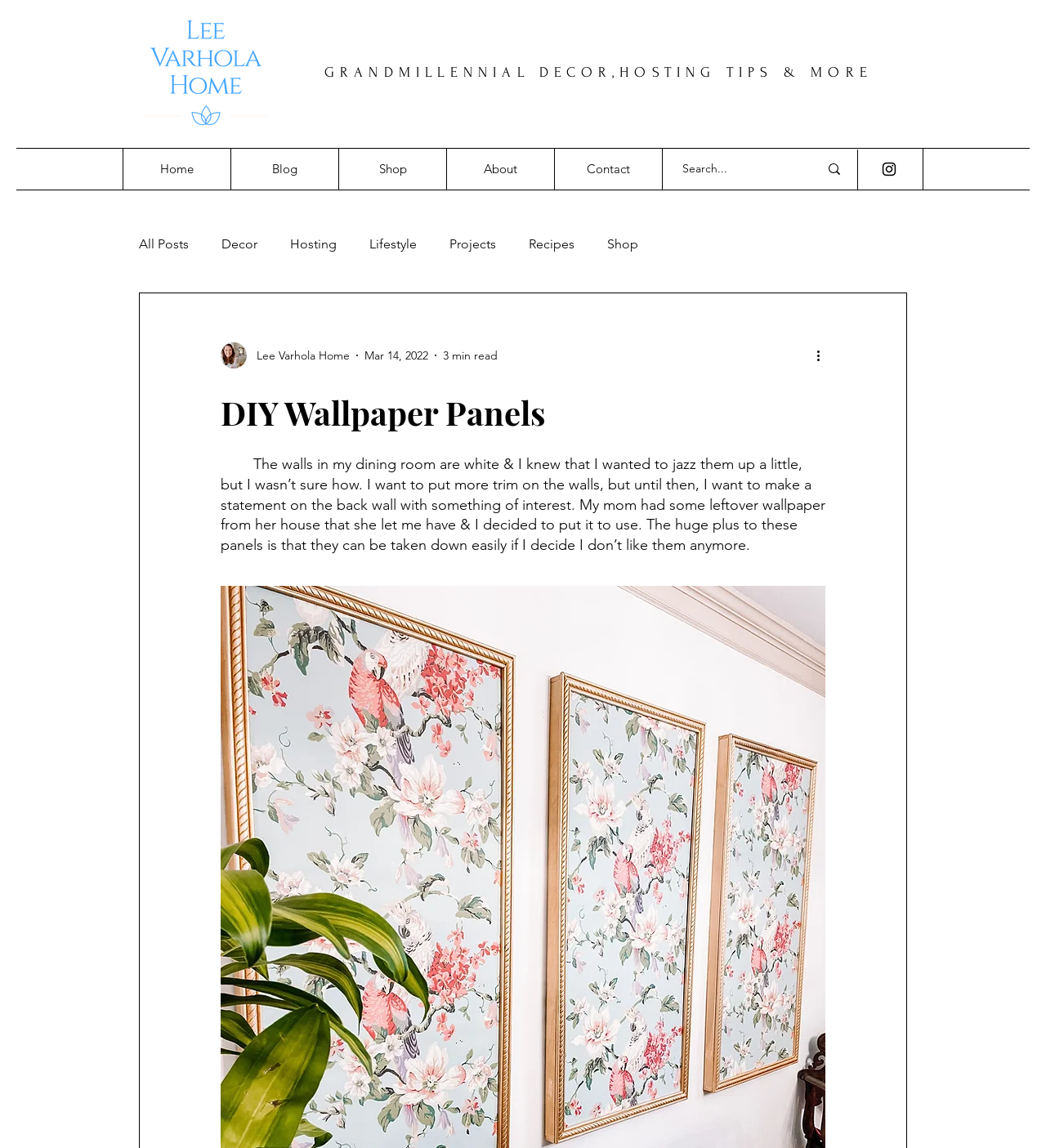Based on the image, please respond to the question with as much detail as possible:
What is the topic of the blog post?

I found the topic of the blog post by looking at the main heading of the webpage, which says 'DIY Wallpaper Panels'. This heading is prominent and stands out, indicating that it is the main topic of the blog post.